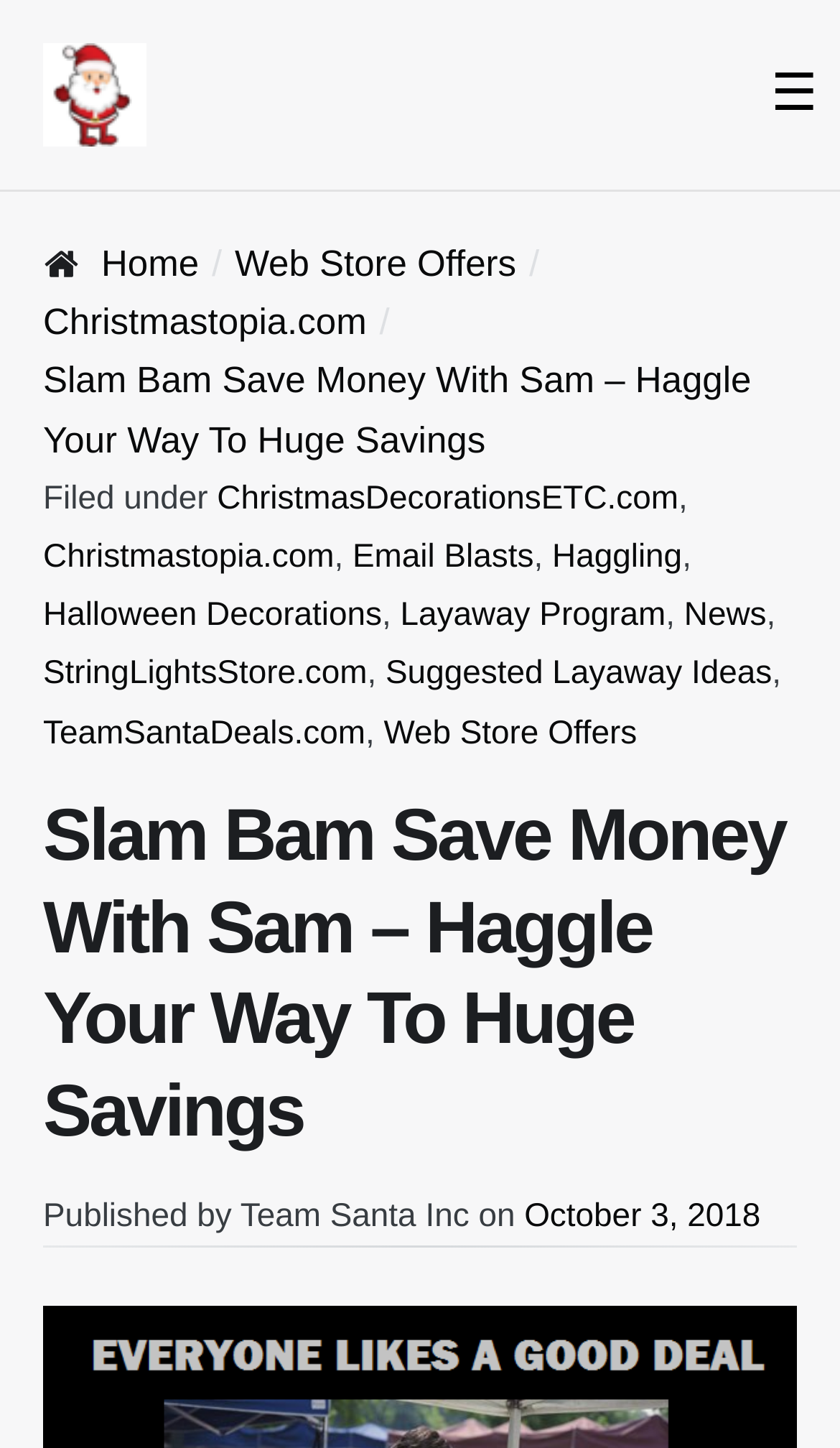Locate the bounding box coordinates of the clickable area needed to fulfill the instruction: "Visit the Web Store Offers page".

[0.279, 0.168, 0.615, 0.196]